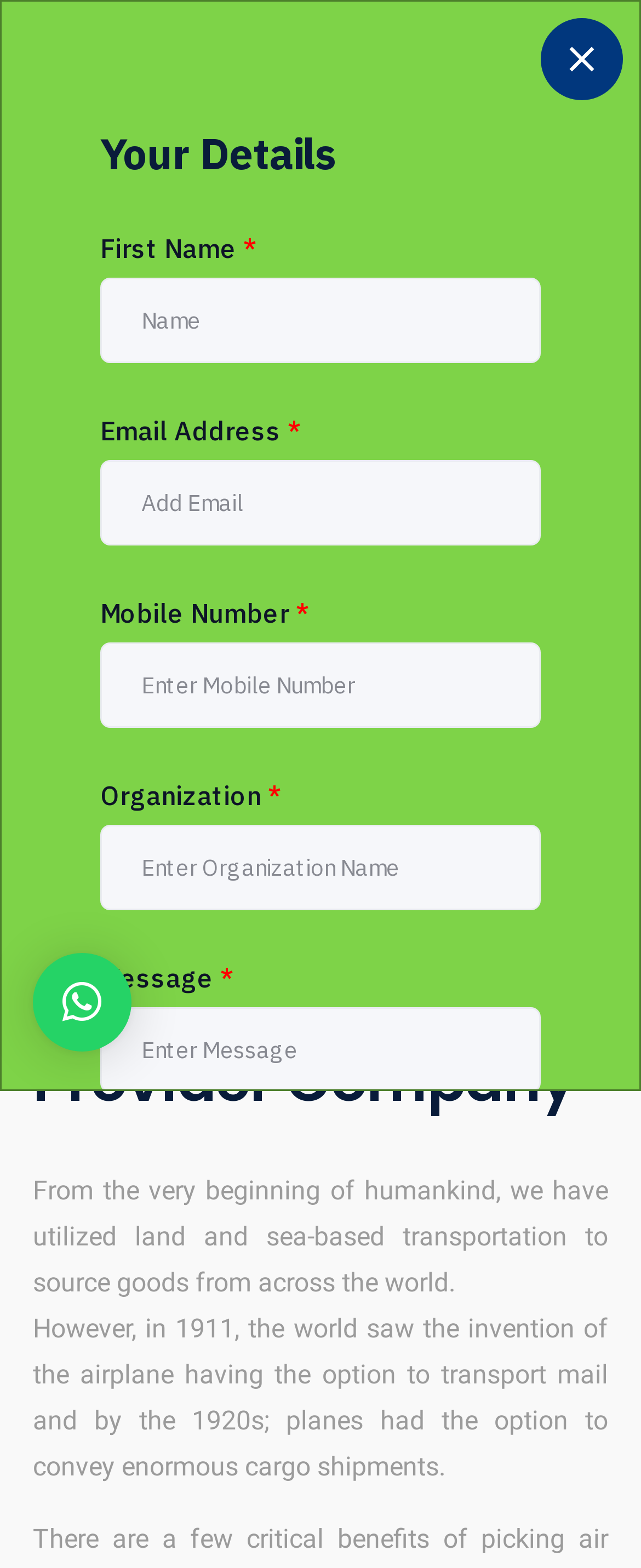Find the bounding box coordinates of the area that needs to be clicked in order to achieve the following instruction: "Close the dialog". The coordinates should be specified as four float numbers between 0 and 1, i.e., [left, top, right, bottom].

[0.844, 0.012, 0.972, 0.064]